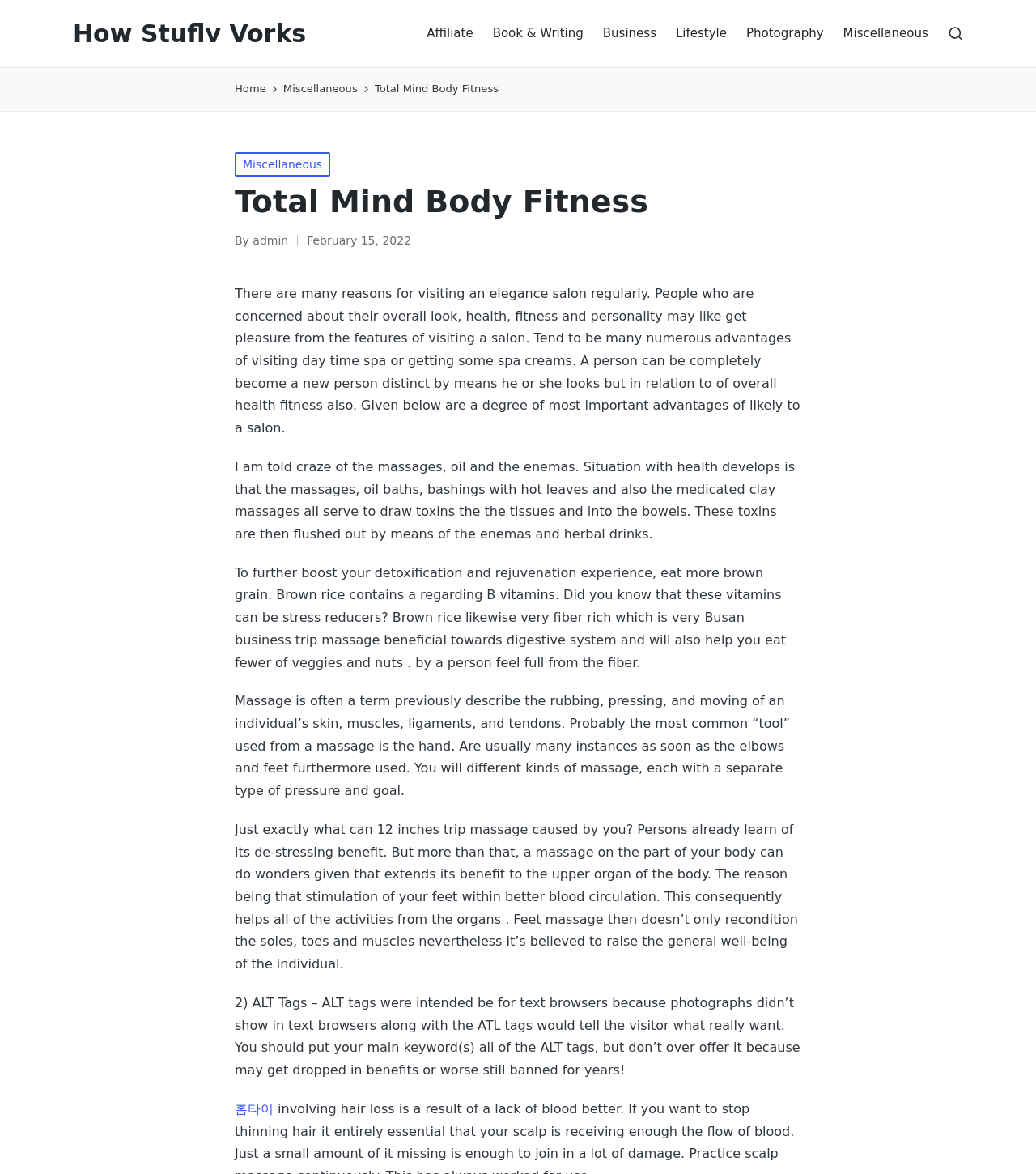Please determine the bounding box of the UI element that matches this description: Scroll to Top. The coordinates should be given as (top-left x, top-left y, bottom-right x, bottom-right y), with all values between 0 and 1.

[0.953, 0.866, 0.984, 0.893]